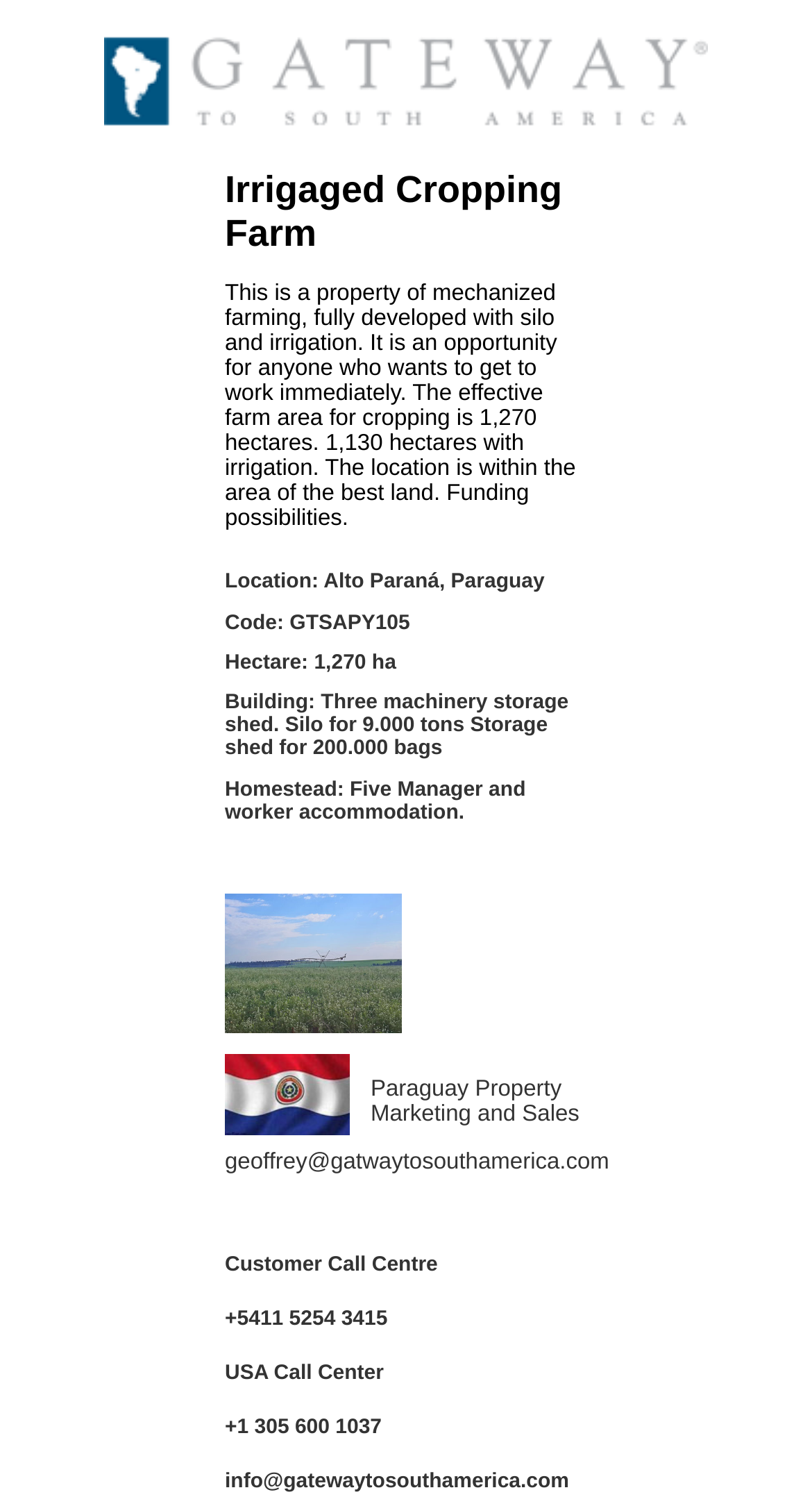Give a one-word or phrase response to the following question: What is the location of the irrigated cropping farm?

Alto Paraná, Paraguay